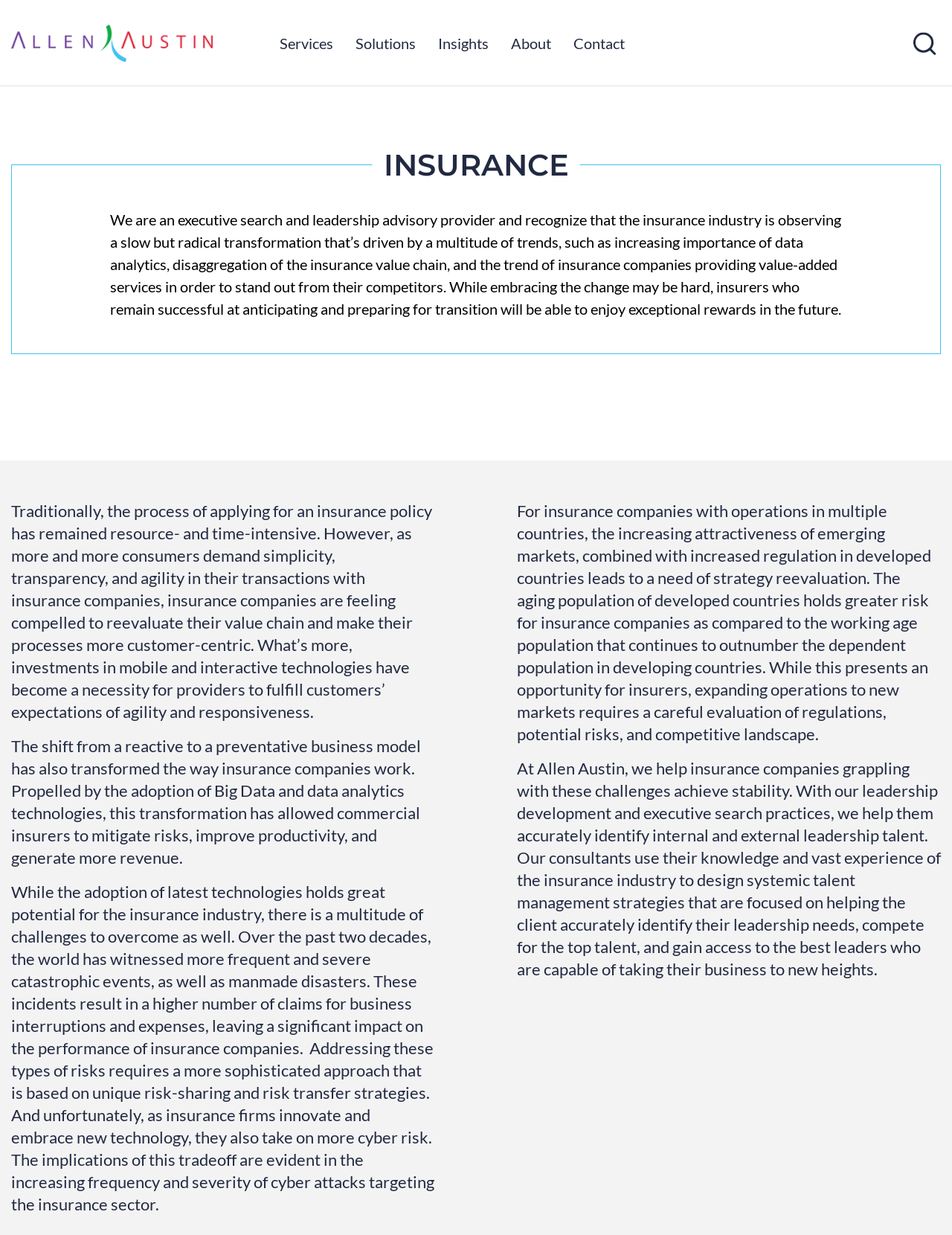Locate the bounding box of the UI element defined by this description: "parent_node: PRINT ISSUE". The coordinates should be given as four float numbers between 0 and 1, formatted as [left, top, right, bottom].

None